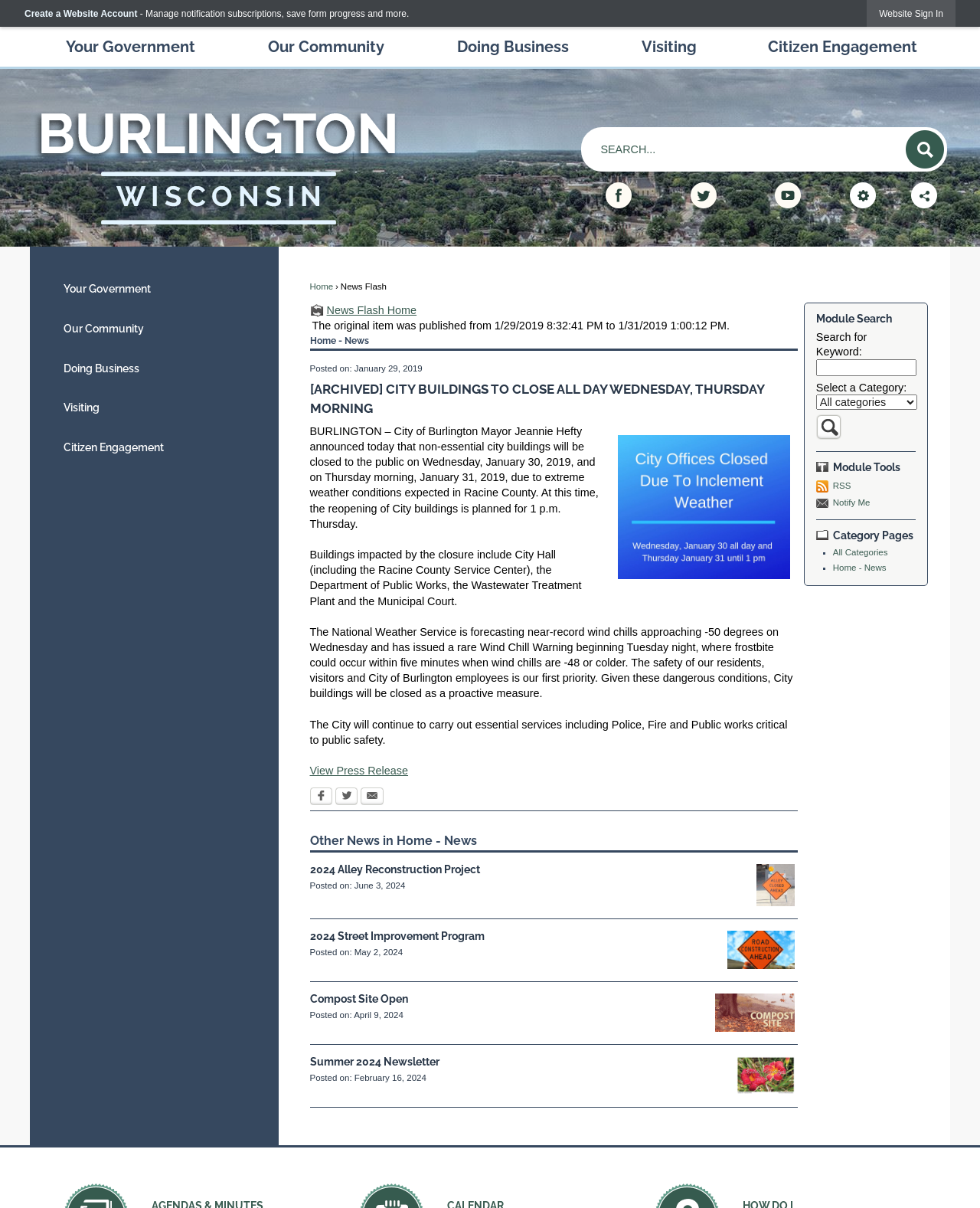Predict the bounding box for the UI component with the following description: "News Flash Home".

[0.316, 0.25, 0.814, 0.263]